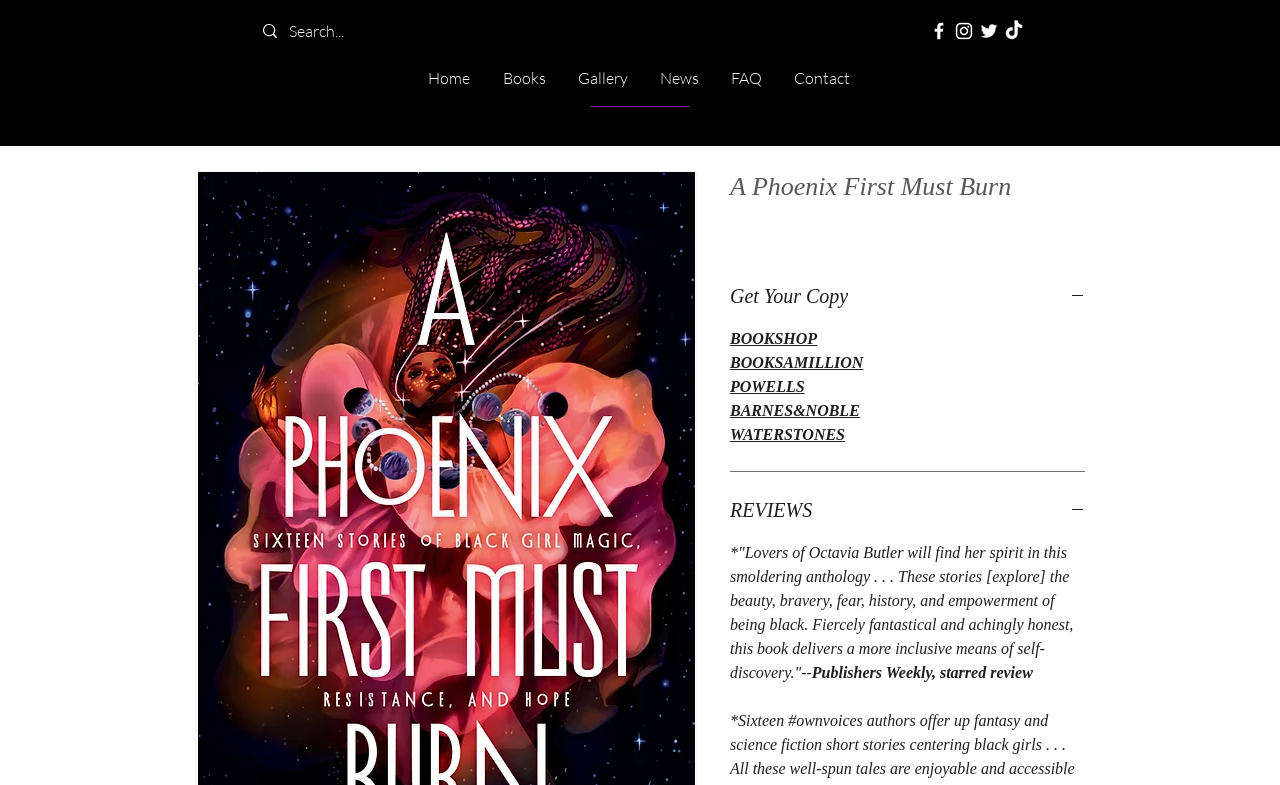Please identify the bounding box coordinates of the element I should click to complete this instruction: 'Get Your Copy of the book'. The coordinates should be given as four float numbers between 0 and 1, like this: [left, top, right, bottom].

[0.57, 0.359, 0.848, 0.395]